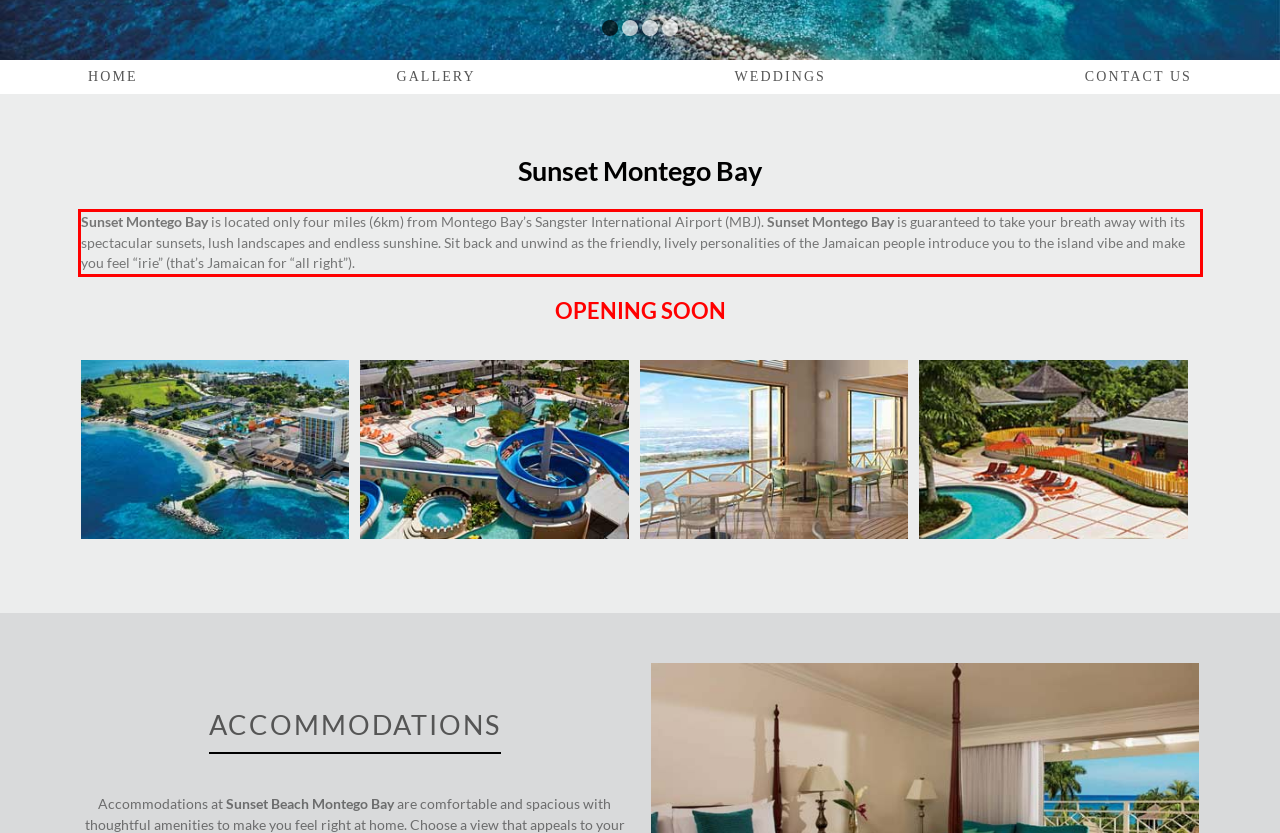Given a screenshot of a webpage with a red bounding box, please identify and retrieve the text inside the red rectangle.

Sunset Montego Bay is located only four miles (6km) from Montego Bay’s Sangster International Airport (MBJ). Sunset Montego Bay is guaranteed to take your breath away with its spectacular sunsets, lush landscapes and endless sunshine. Sit back and unwind as the friendly, lively personalities of the Jamaican people introduce you to the island vibe and make you feel “irie” (that’s Jamaican for “all right”).